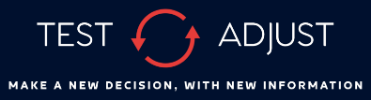What is the shape of the graphic accompanying the main text?
Please give a detailed and elaborate answer to the question based on the image.

The caption describes the graphic as circular, with arrows pointing in opposite directions, symbolizing the iterative process of testing and making adjustments.